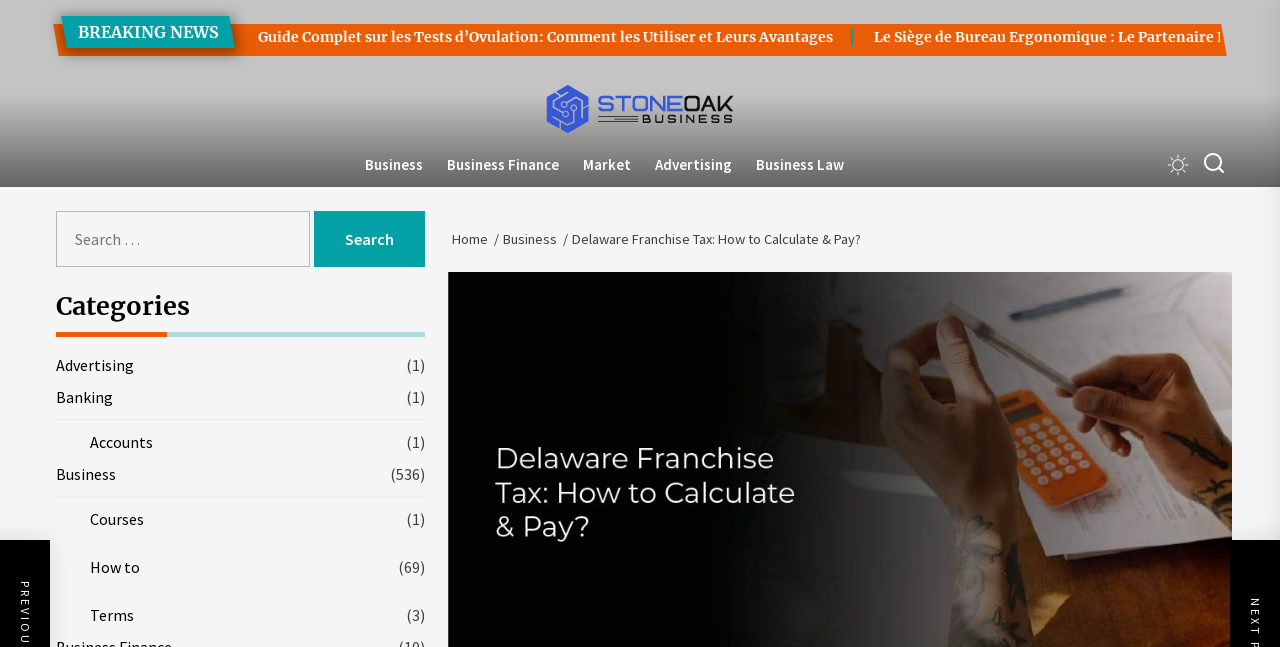Determine the heading of the webpage and extract its text content.

Delaware Franchise Tax: How to Calculate & Pay?